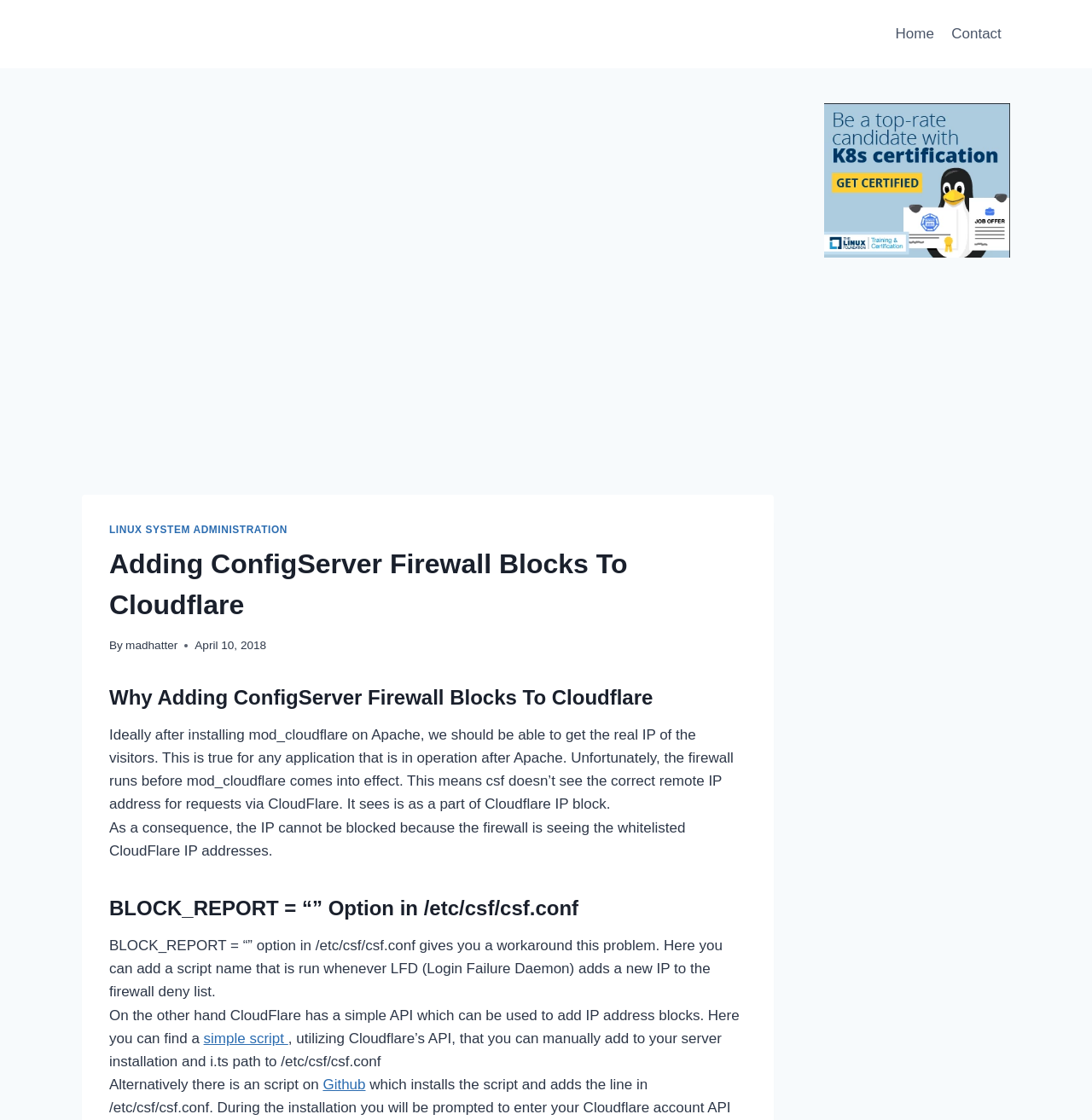Generate the text content of the main headline of the webpage.

Adding ConfigServer Firewall Blocks To Cloudflare